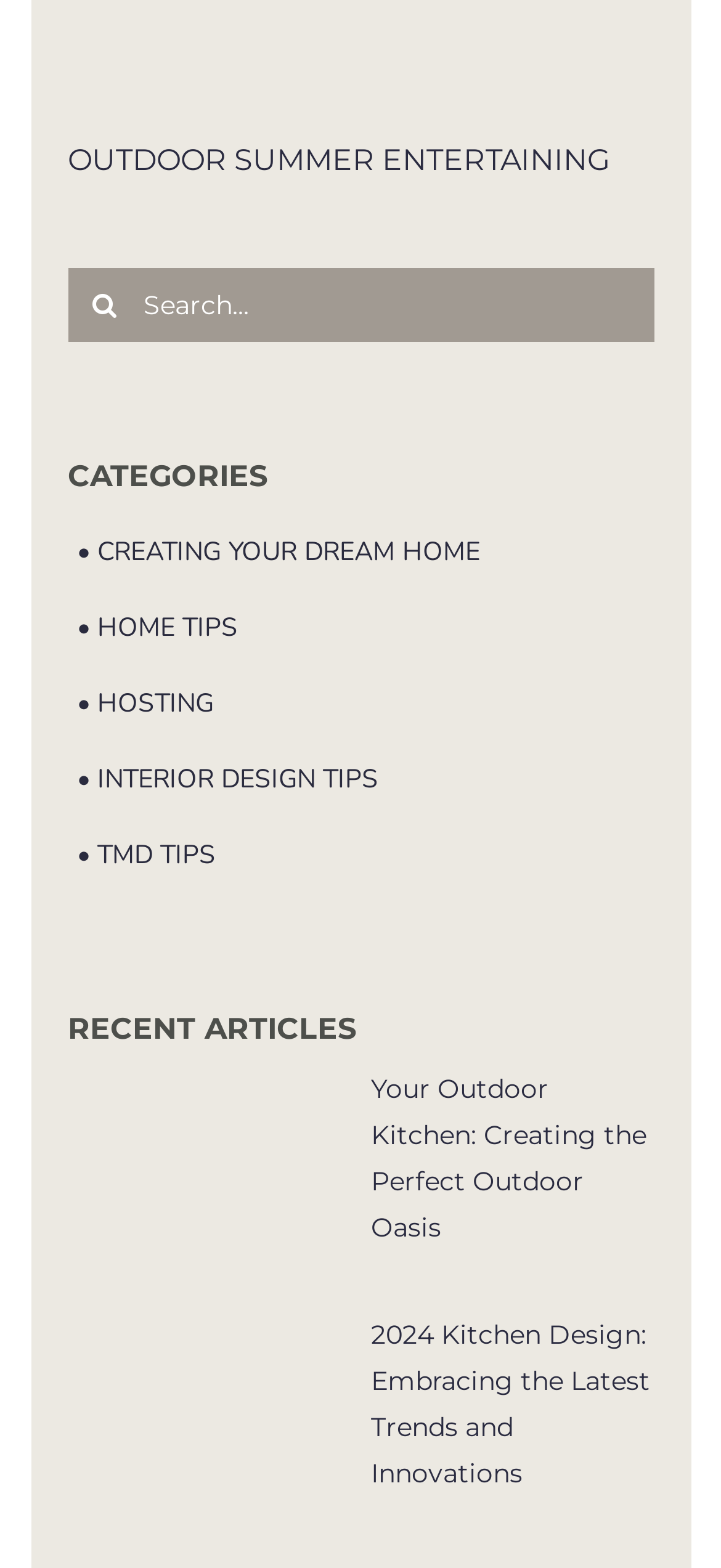Using the given description, provide the bounding box coordinates formatted as (top-left x, top-left y, bottom-right x, bottom-right y), with all values being floating point numbers between 0 and 1. Description: • Hosting

[0.094, 0.427, 0.309, 0.47]